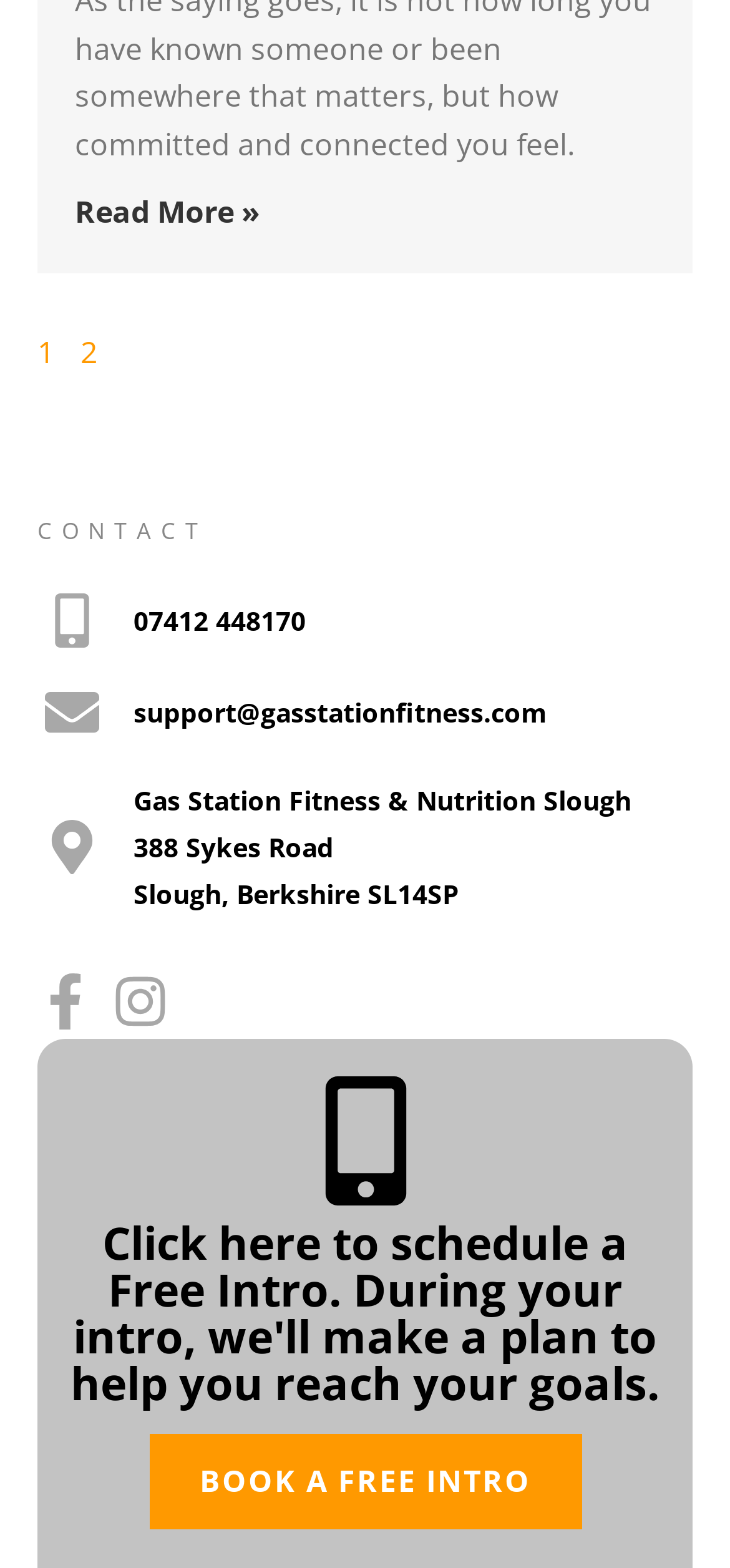Specify the bounding box coordinates of the area to click in order to follow the given instruction: "Call 07412 448170."

[0.051, 0.378, 0.949, 0.413]